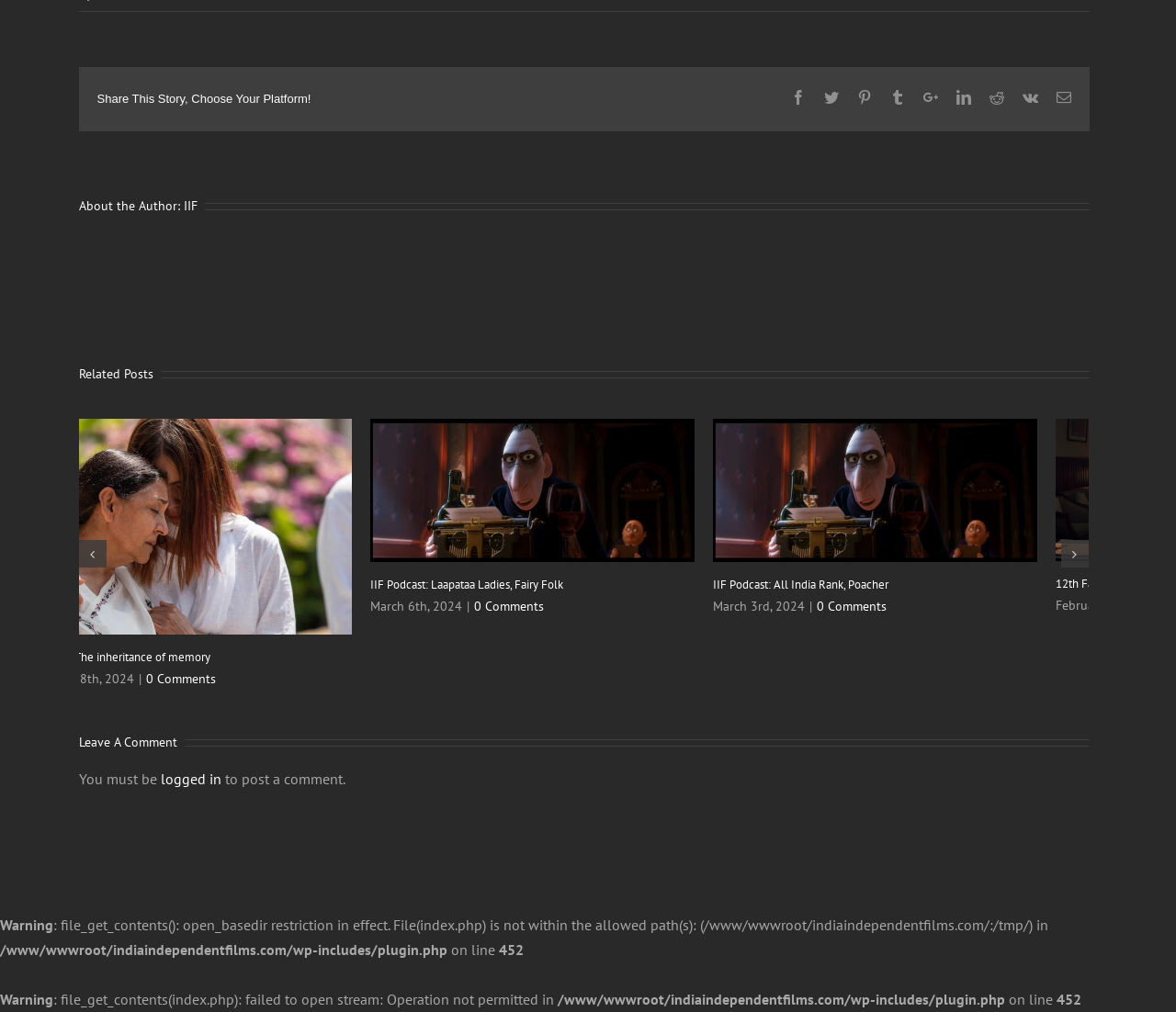Provide the bounding box coordinates of the UI element this sentence describes: "IIF Podcast: Bhakshak".

[0.067, 0.57, 0.158, 0.586]